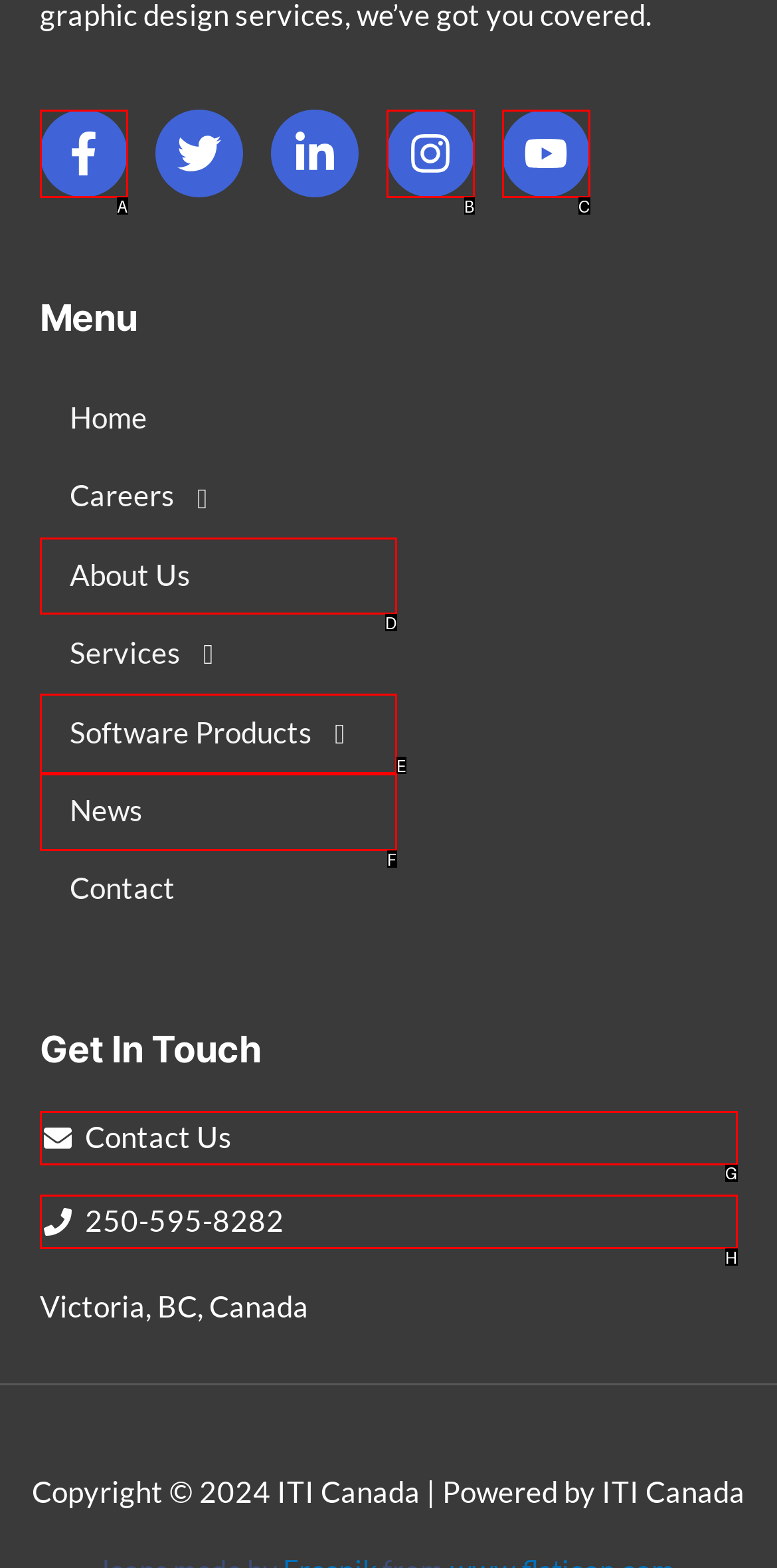Choose the letter that best represents the description: Youtube. Provide the letter as your response.

C